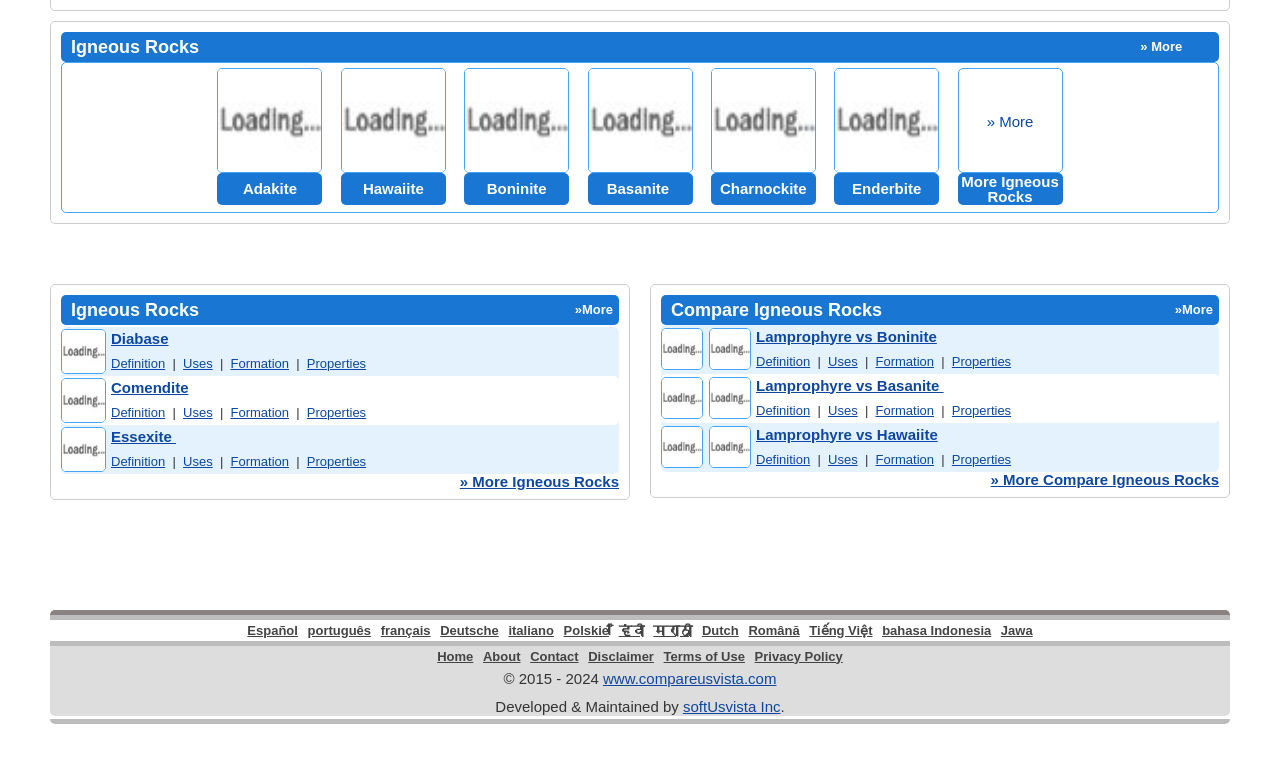How many columns are there in the tables of the 'Compare Igneous Rocks' section?
Please provide a single word or phrase in response based on the screenshot.

5